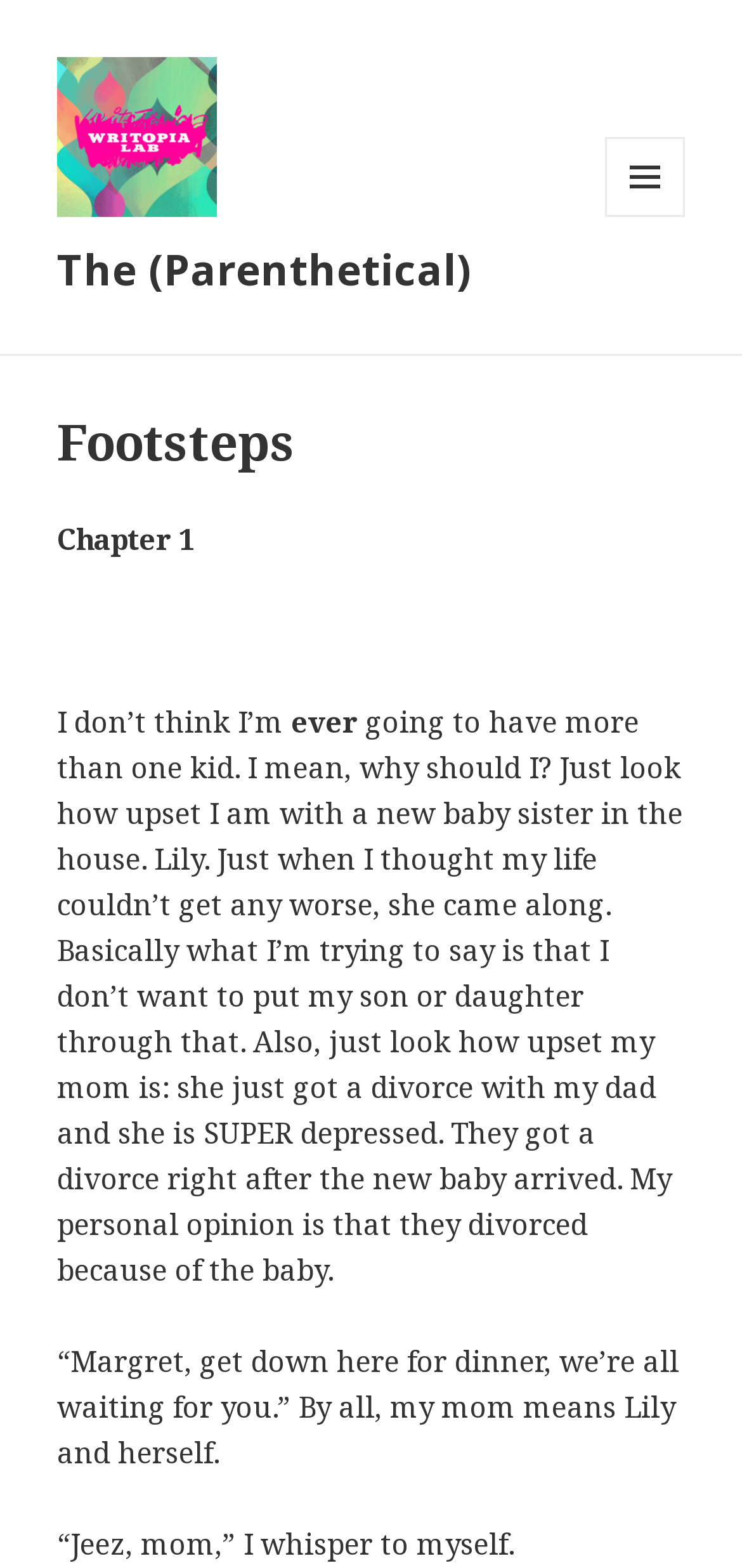Use a single word or phrase to answer the question: What is the narrator's opinion about having more than one kid?

They don't want to